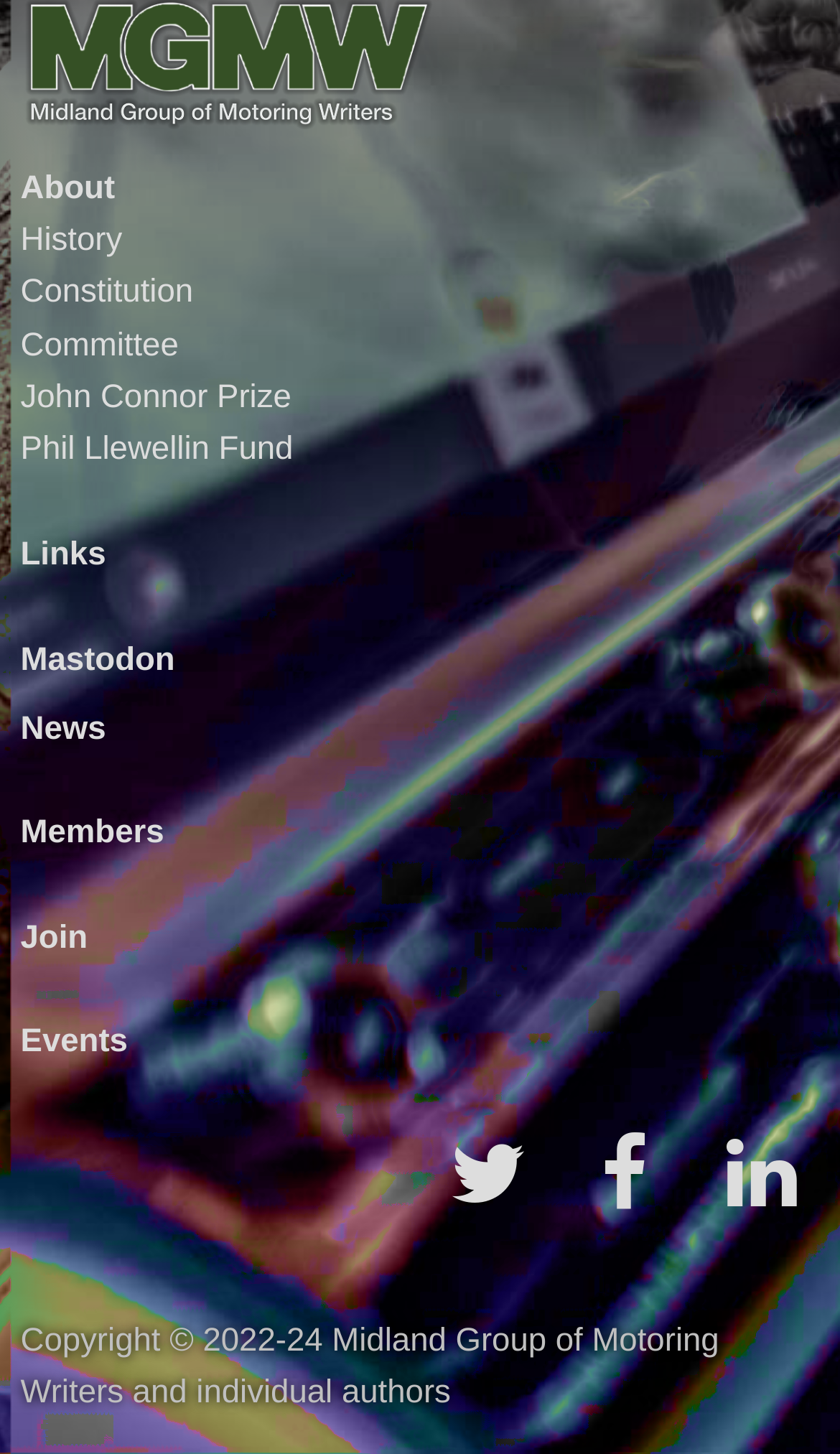Analyze the image and answer the question with as much detail as possible: 
What is the last link in the navigation menu?

I looked at the navigation menu and found that the last link is 'Events', which is located at the bottom of the menu.